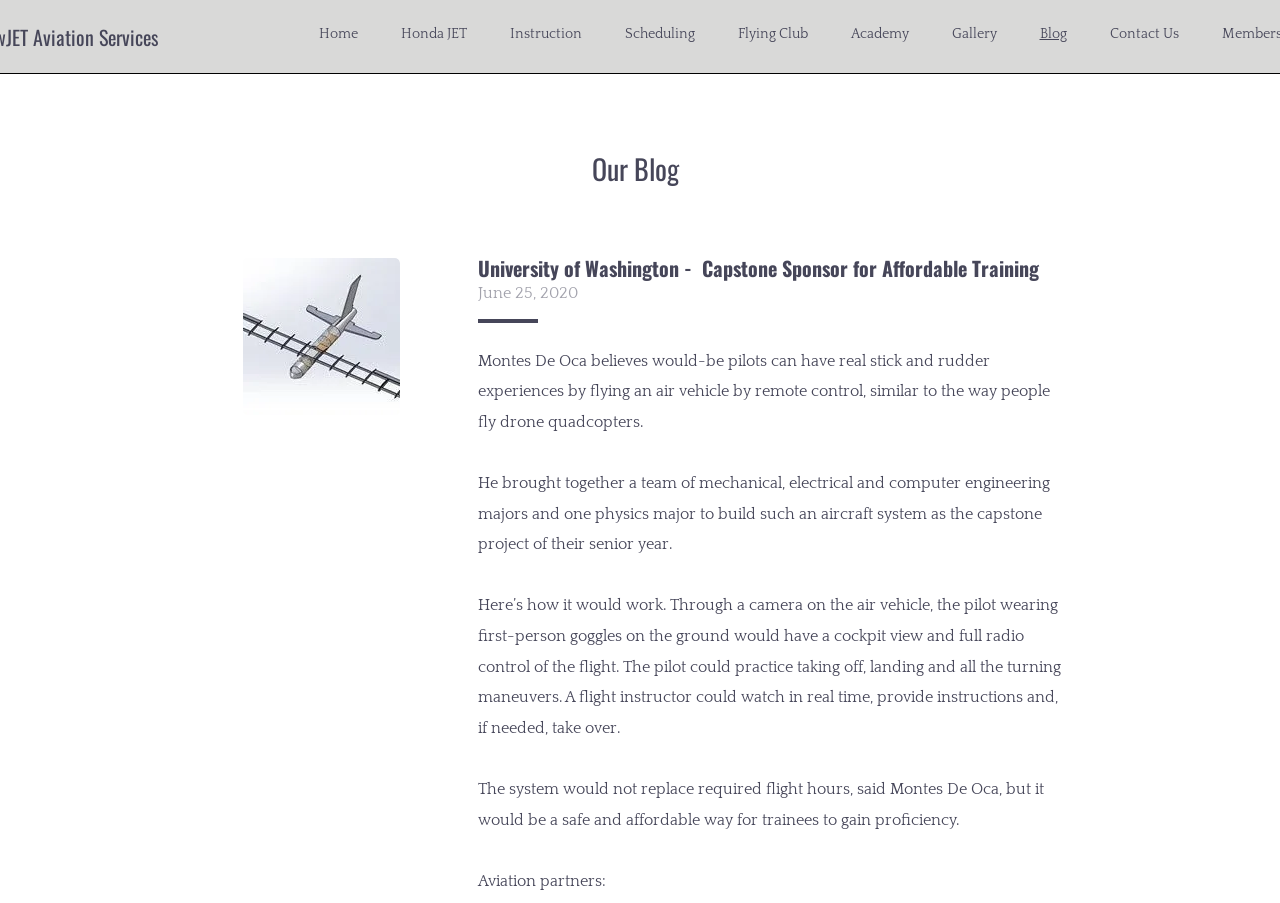Provide a thorough description of this webpage.

The webpage is about YellowJET Aviation Services' blog, featuring an article about a University of Washington capstone project for affordable pilot training. 

At the top of the page, there is a navigation menu with 10 links, including "Home", "Honda JET", "Instruction", "Scheduling", "Flying Club", "Academy", "Gallery", "Blog", and "Contact Us", aligned horizontally from left to right.

Below the navigation menu, there is a heading "Our Blog" centered on the page. 

To the left of the "Our Blog" heading, there is an image. 

Below the image, there is an article with a heading "University of Washington - Capstone Sponsor for Affordable Training". The article is divided into five paragraphs, each describing the project's concept, development, and benefits. The paragraphs are arranged vertically, with the first paragraph starting below the heading and the subsequent paragraphs following one after another.

At the bottom of the article, there is a line of text "Aviation partners:".